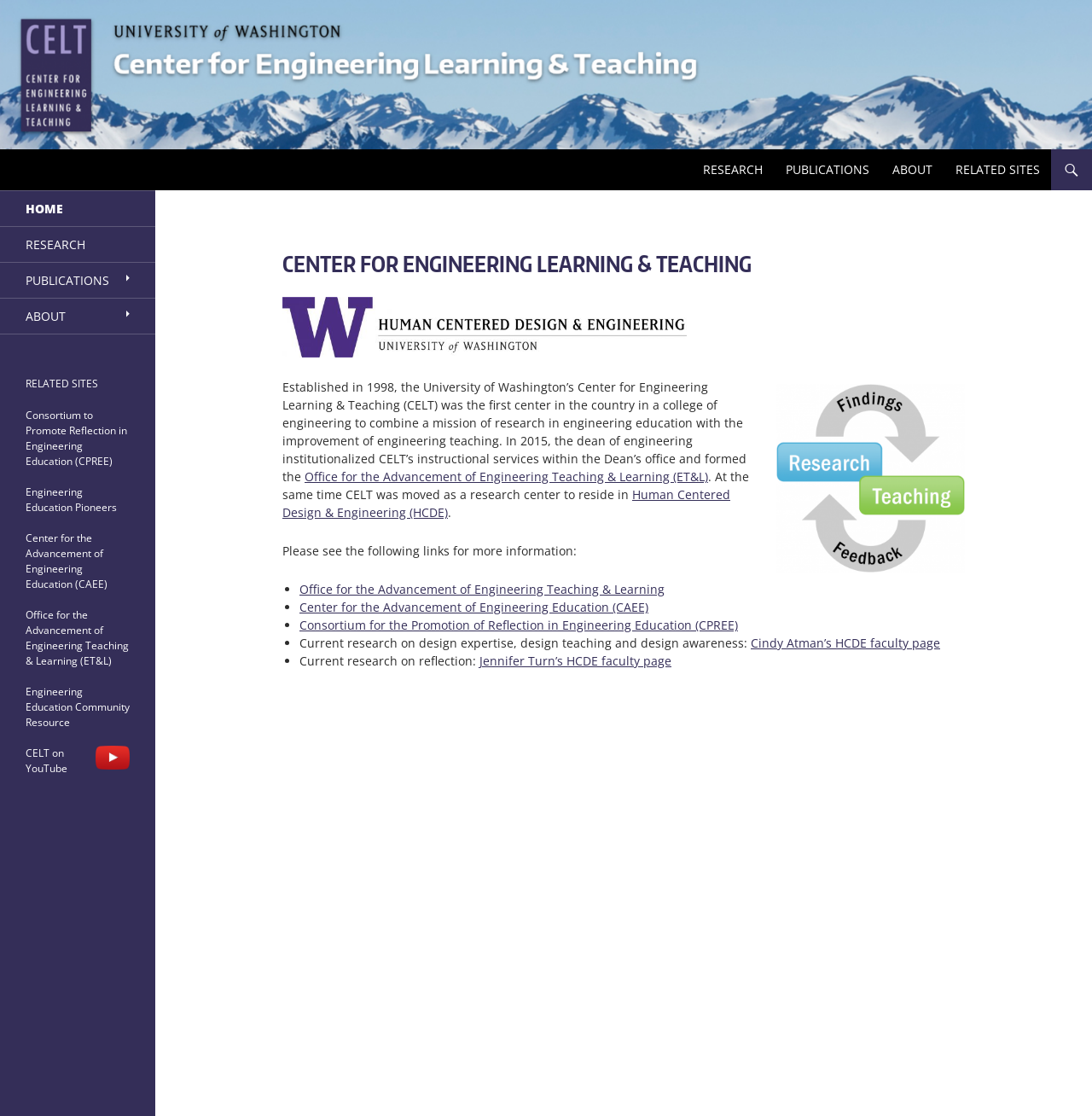Locate the bounding box coordinates of the UI element described by: "Engineering Education Community Resource". Provide the coordinates as four float numbers between 0 and 1, formatted as [left, top, right, bottom].

[0.023, 0.613, 0.119, 0.654]